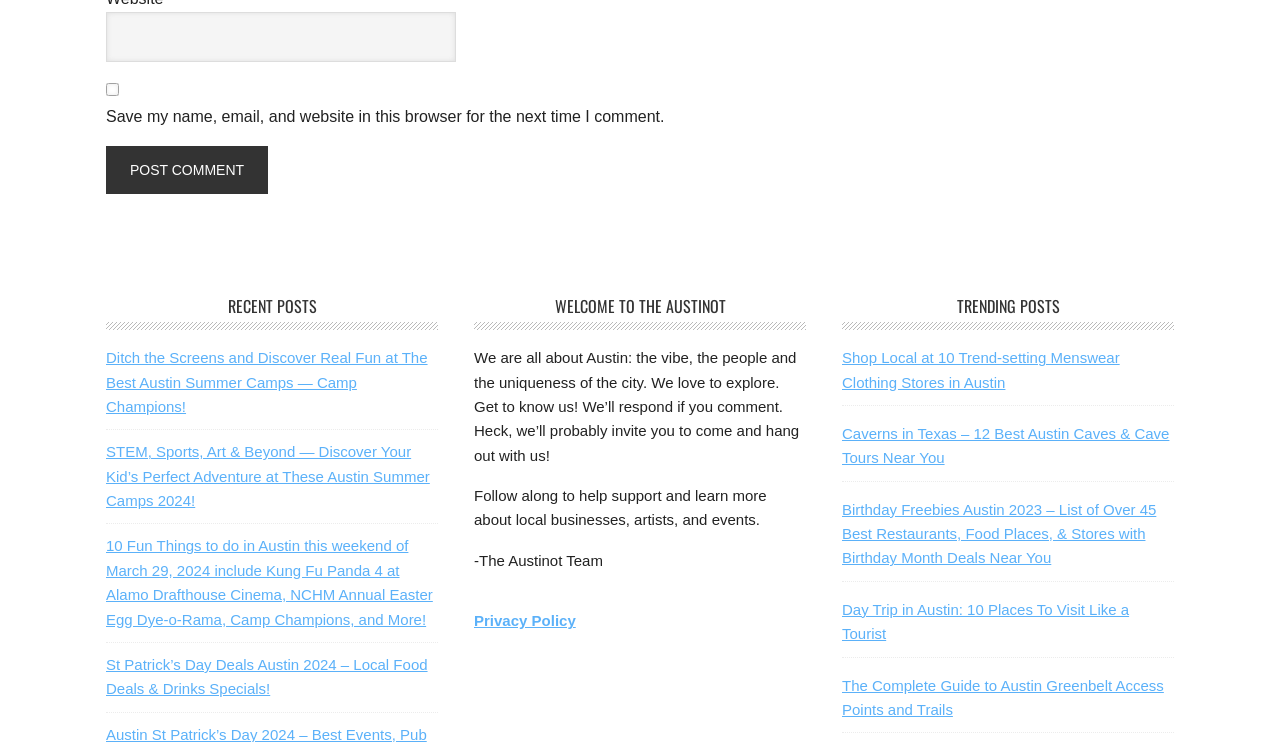Use the details in the image to answer the question thoroughly: 
What is the theme of the 'TRENDING POSTS' section?

The 'TRENDING POSTS' section contains links to articles with titles such as 'Shop Local at 10 Trend-setting Menswear Clothing Stores in Austin' and 'Caverns in Texas – 12 Best Austin Caves & Cave Tours Near You', which suggest that the theme of this section is local Austin topics, including shopping, outdoor activities, and more.